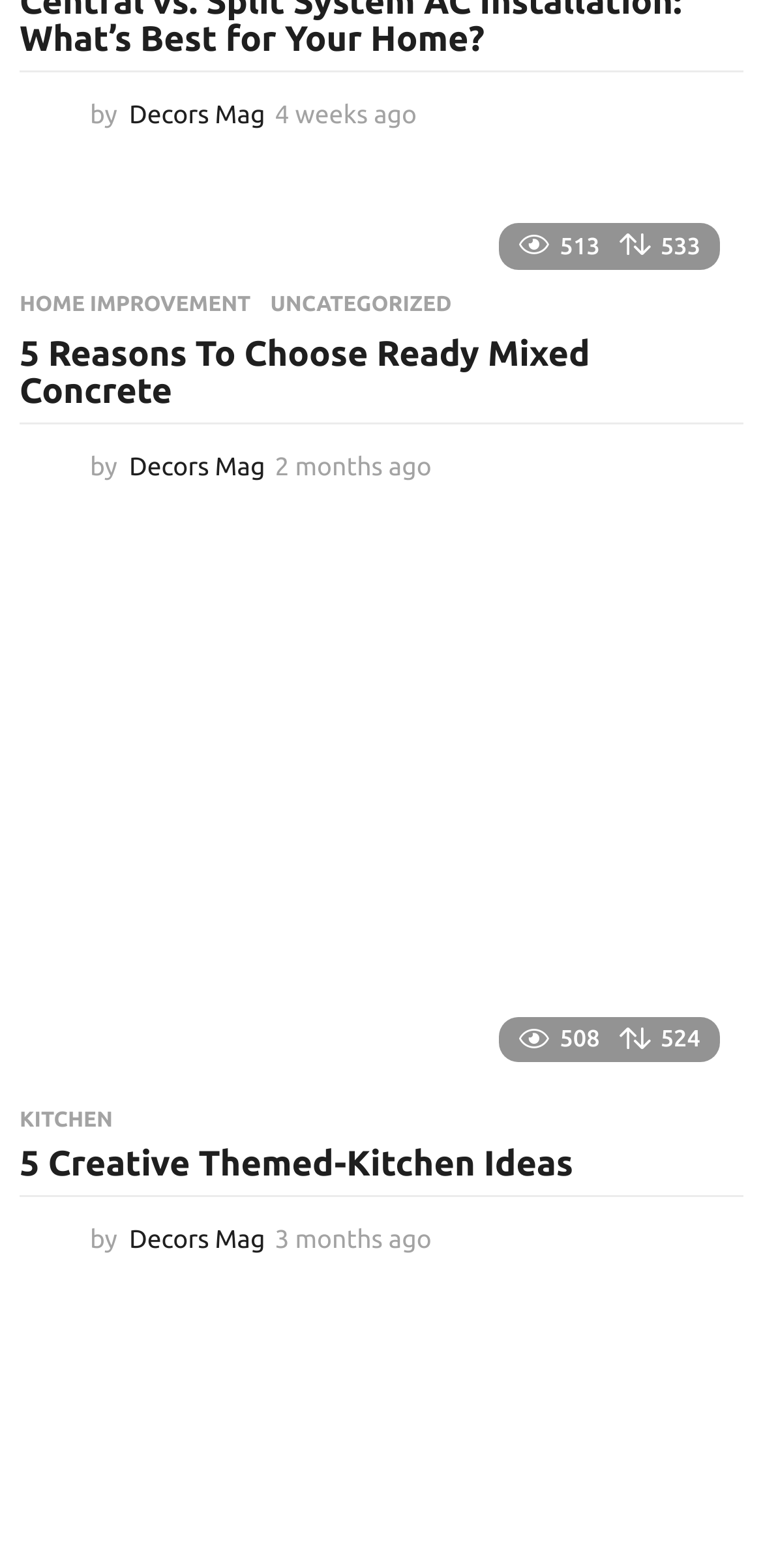Locate the UI element described by Kitchen and provide its bounding box coordinates. Use the format (top-left x, top-left y, bottom-right x, bottom-right y) with all values as floating point numbers between 0 and 1.

[0.026, 0.707, 0.148, 0.722]